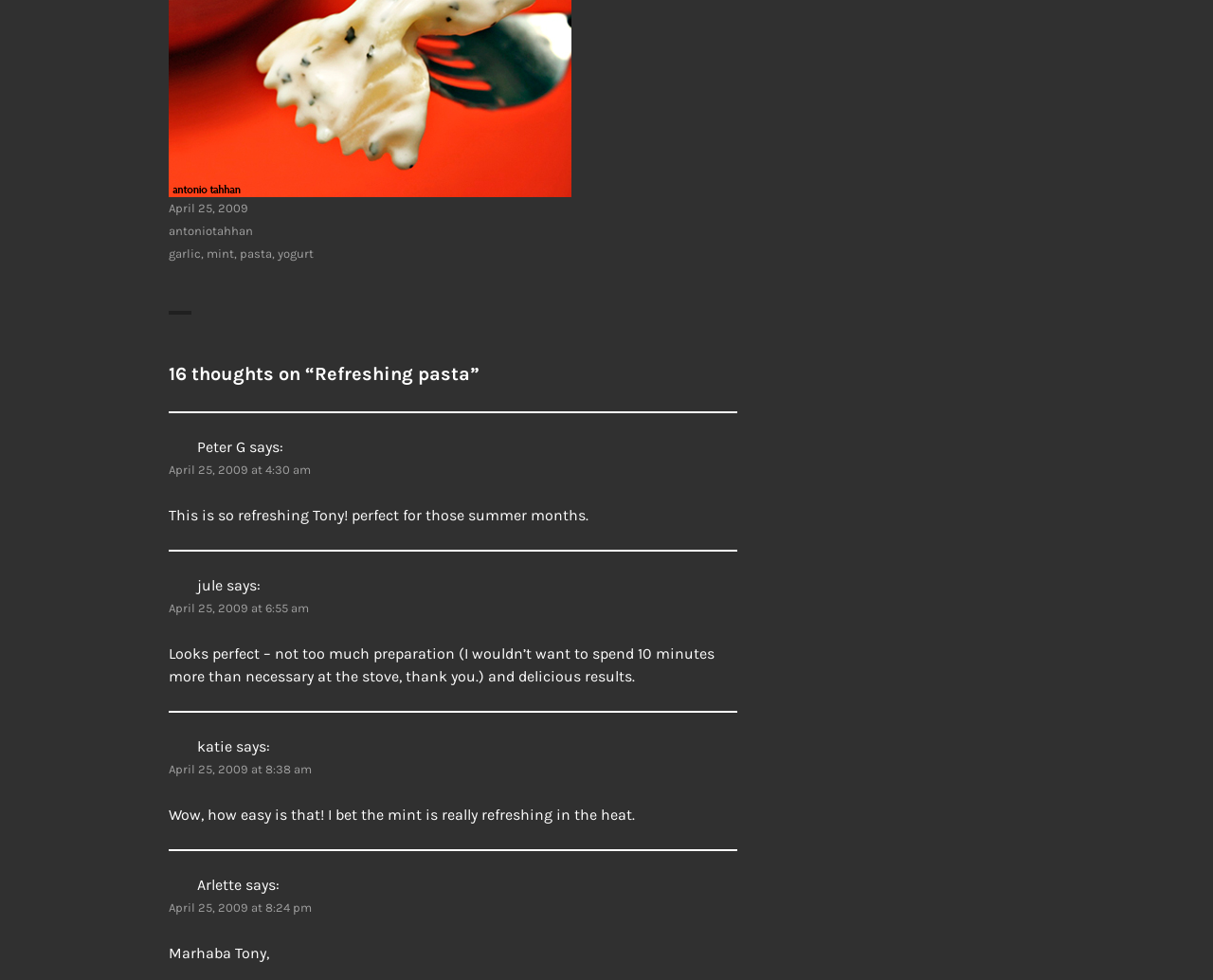What is the date of the second comment?
Look at the image and respond with a one-word or short-phrase answer.

April 25, 2009